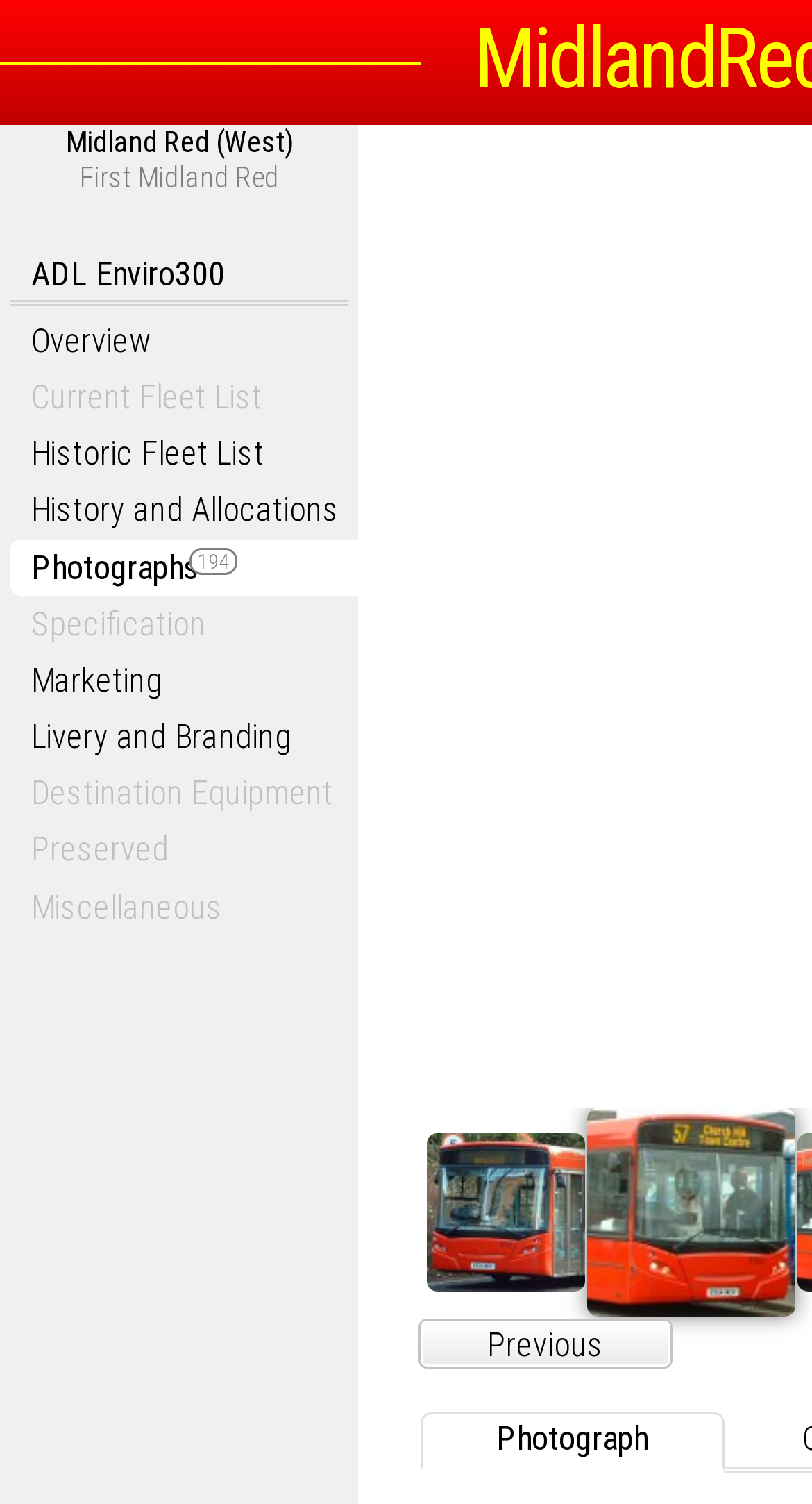Select the bounding box coordinates of the element I need to click to carry out the following instruction: "Go to previous photograph".

[0.515, 0.877, 0.828, 0.91]